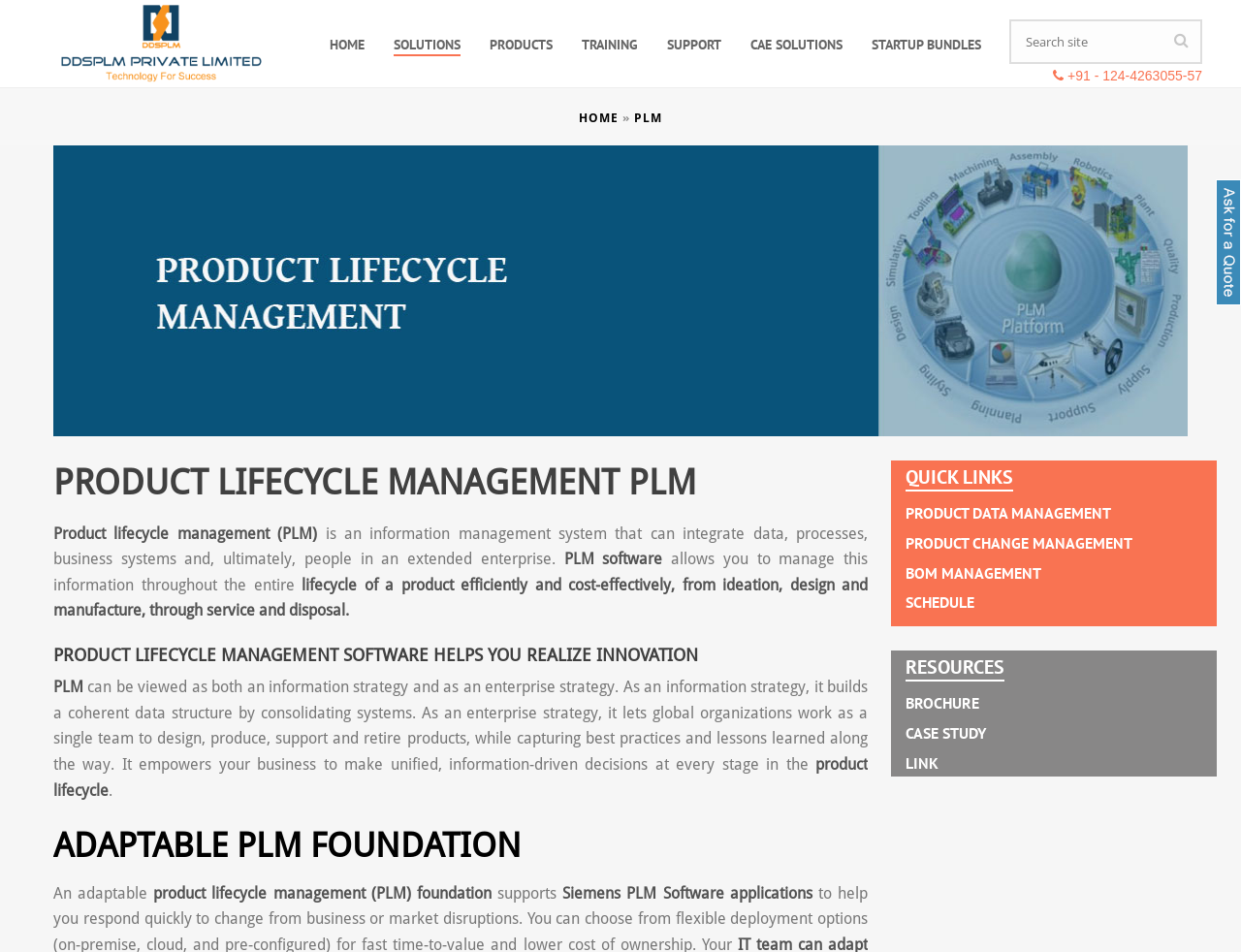Pinpoint the bounding box coordinates of the element to be clicked to execute the instruction: "Click on HOME".

[0.254, 0.036, 0.305, 0.059]